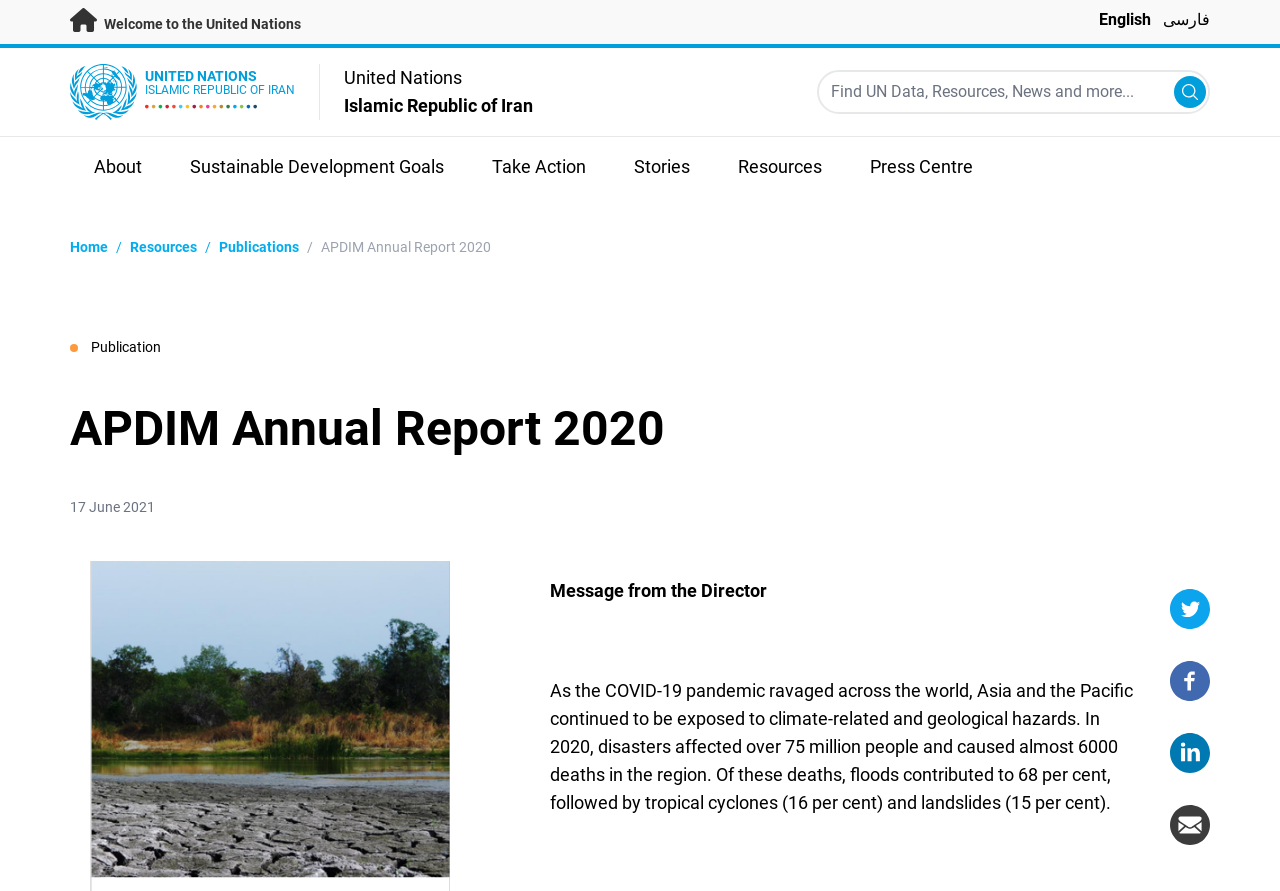Extract the primary heading text from the webpage.

APDIM Annual Report 2020